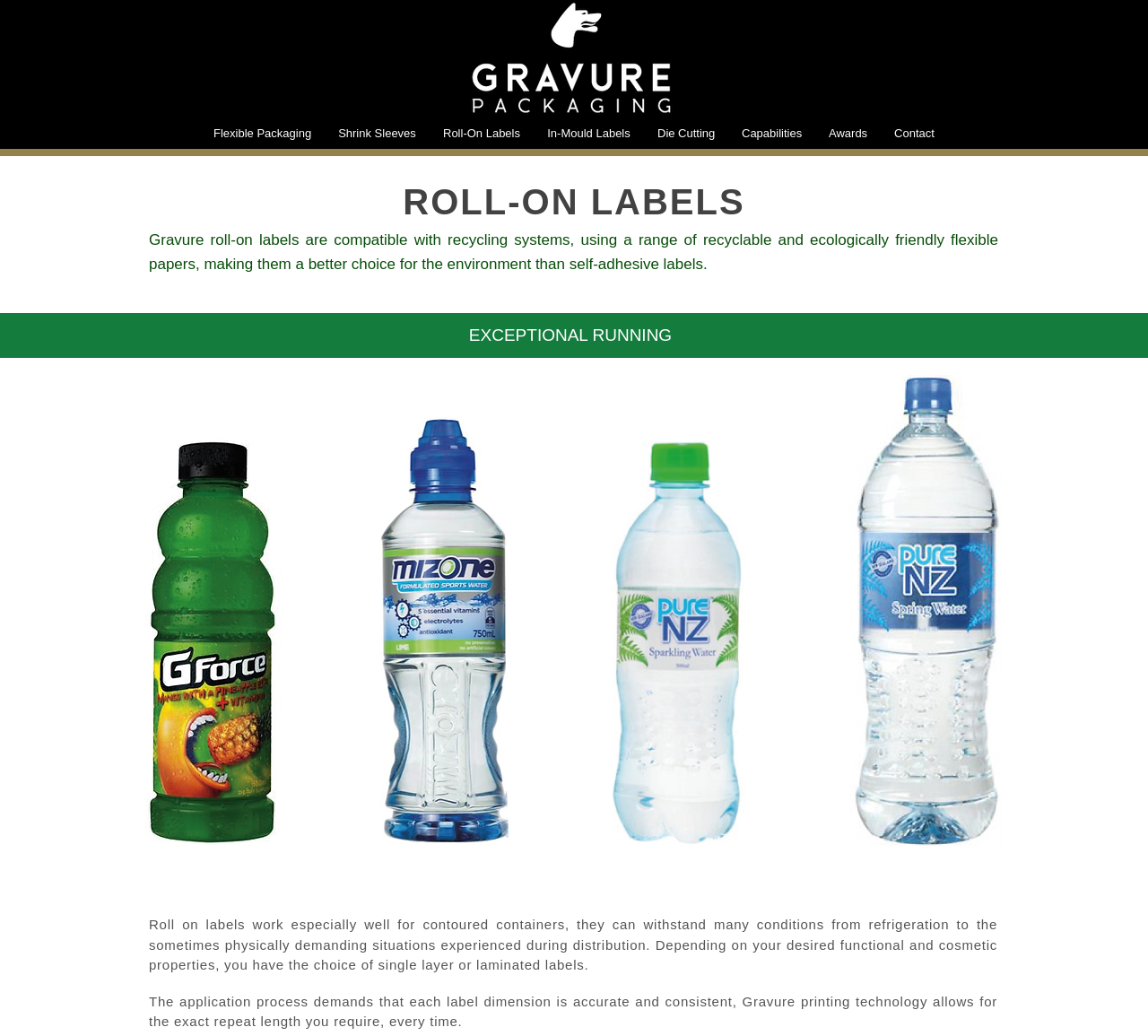What type of containers do roll on labels work well for?
Provide a one-word or short-phrase answer based on the image.

Contoured containers